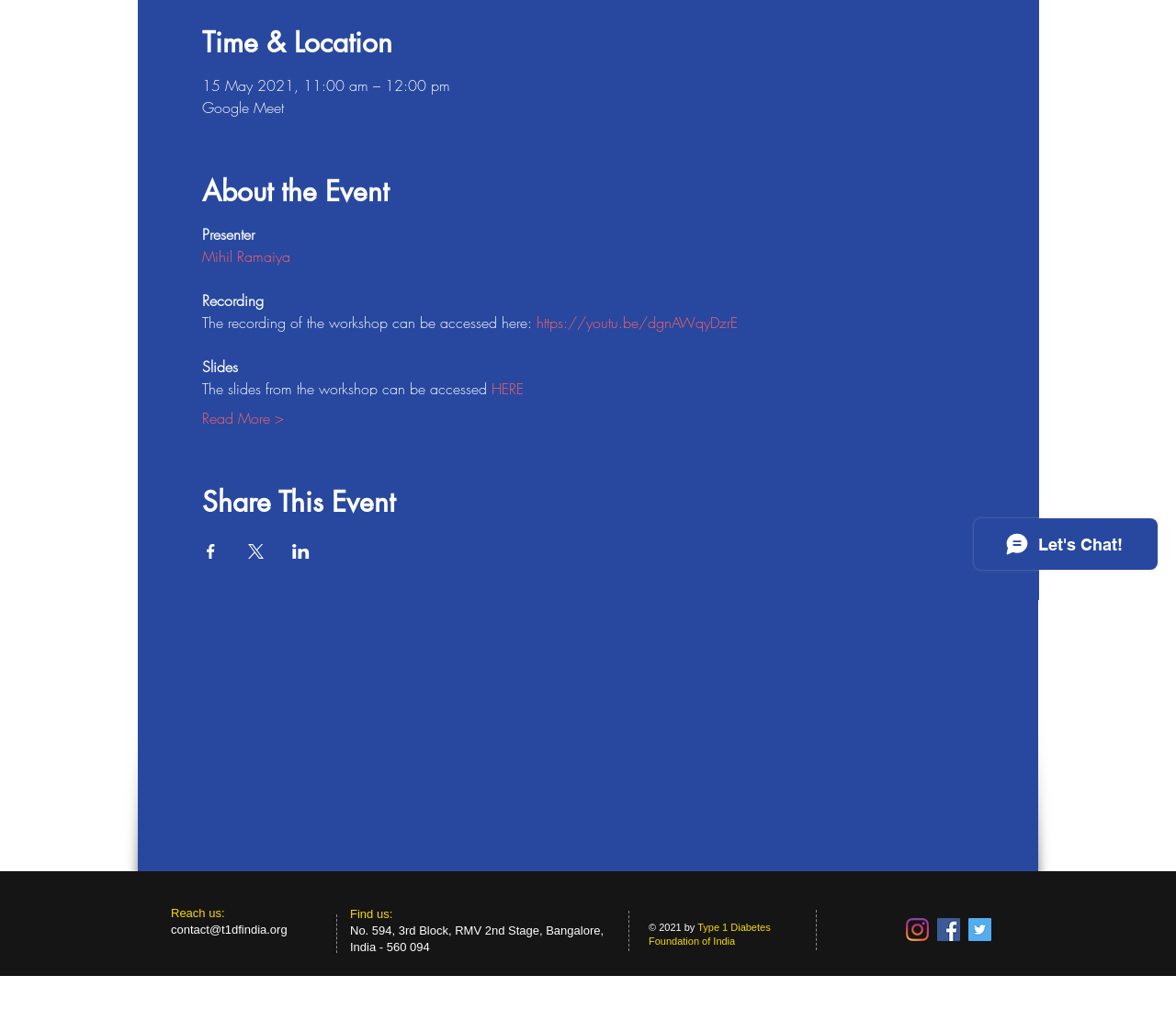Please find the bounding box for the UI component described as follows: "HERE".

[0.418, 0.371, 0.445, 0.391]